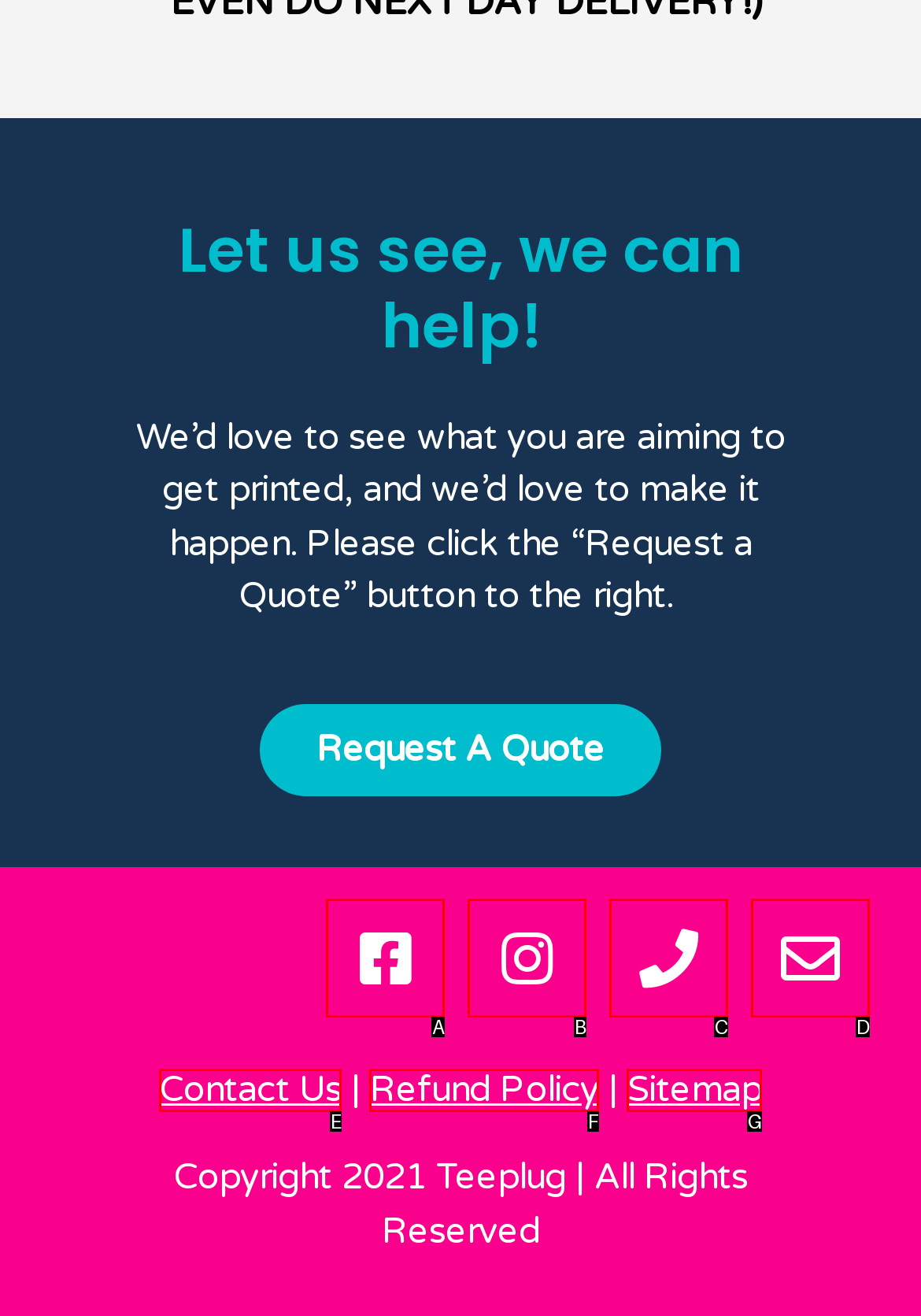Identify the HTML element that corresponds to the following description: Phone Provide the letter of the best matching option.

C